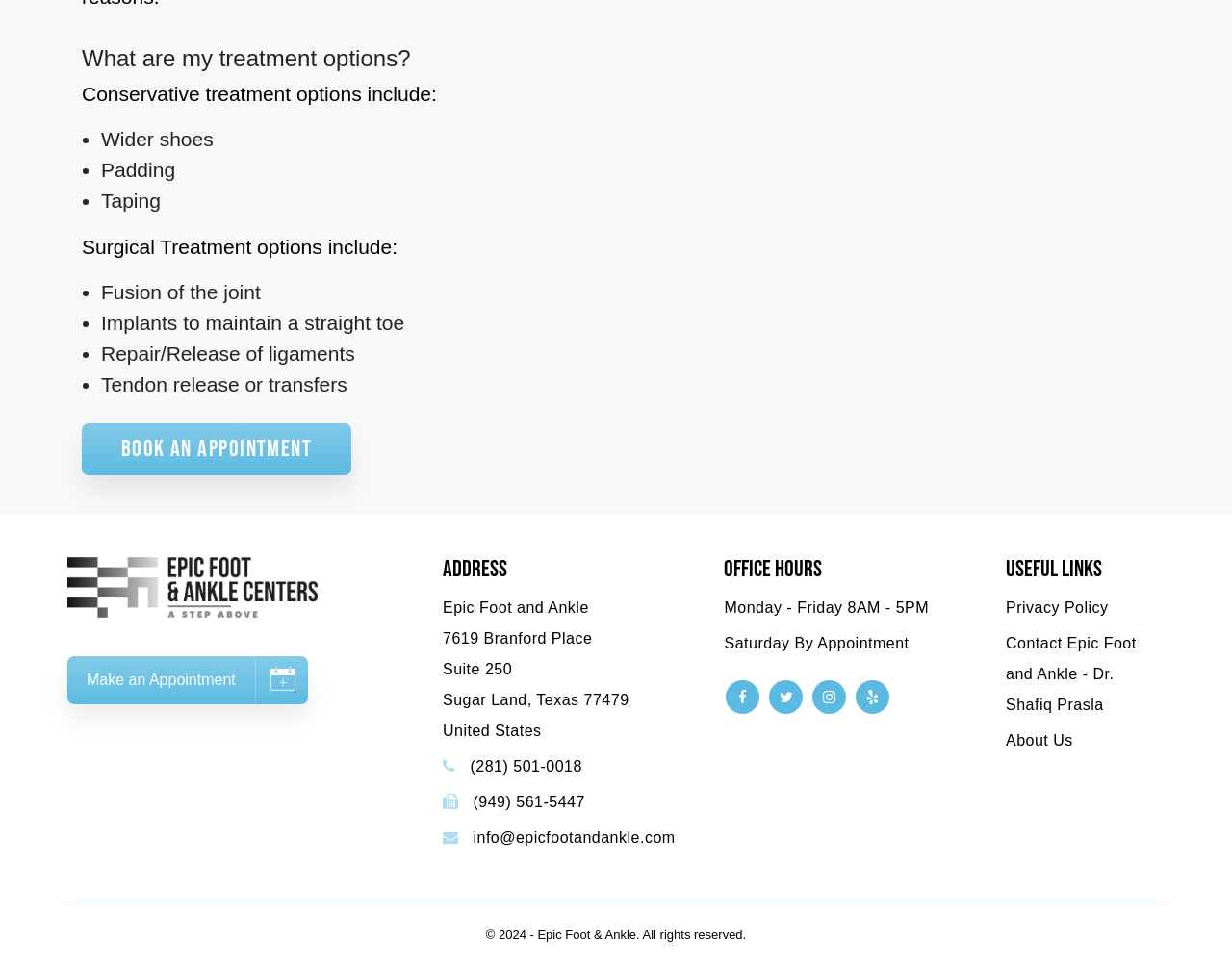Please find the bounding box coordinates of the element that you should click to achieve the following instruction: "Call (281) 501-0018". The coordinates should be presented as four float numbers between 0 and 1: [left, top, right, bottom].

[0.359, 0.785, 0.473, 0.802]